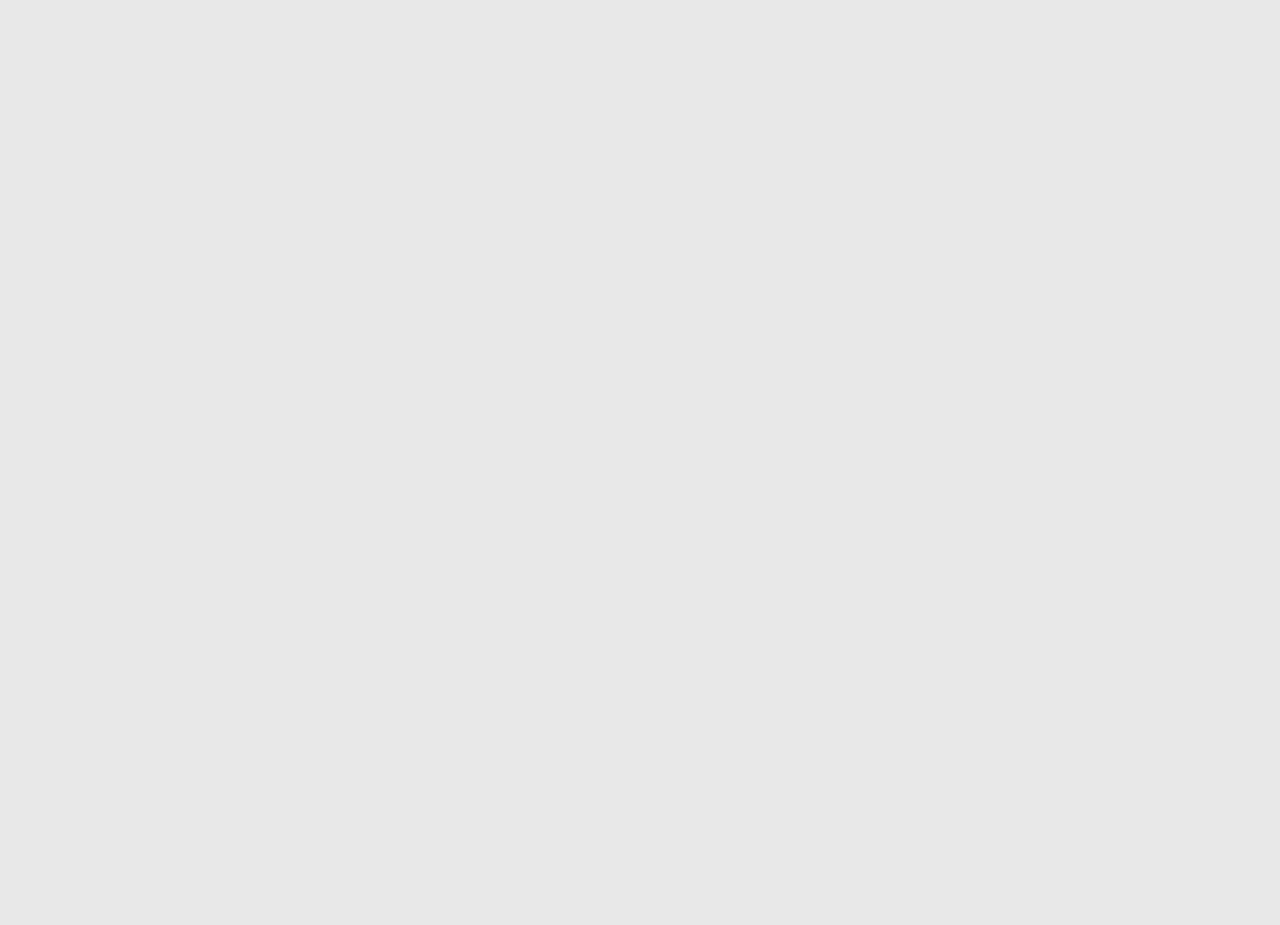Highlight the bounding box of the UI element that corresponds to this description: "name="submit" value="Post Comment"".

[0.167, 0.088, 0.279, 0.135]